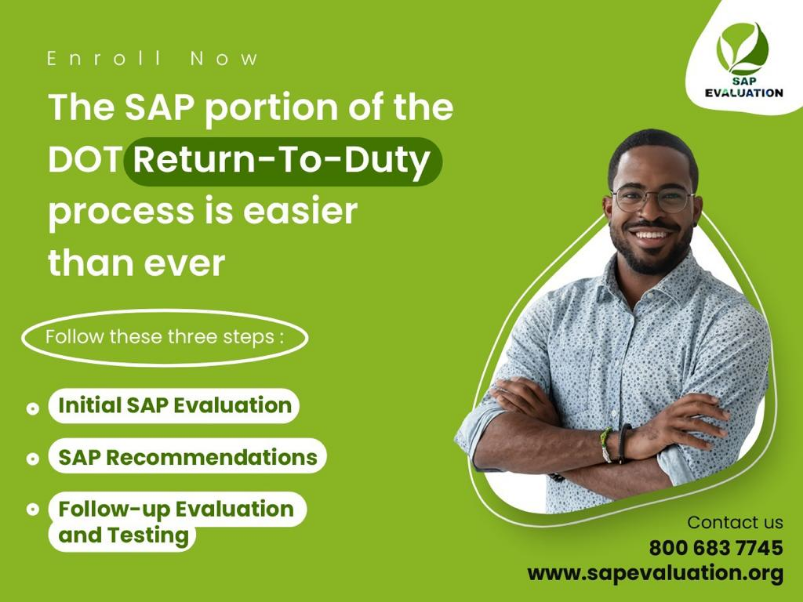Please answer the following question using a single word or phrase: How many essential steps are outlined?

Three